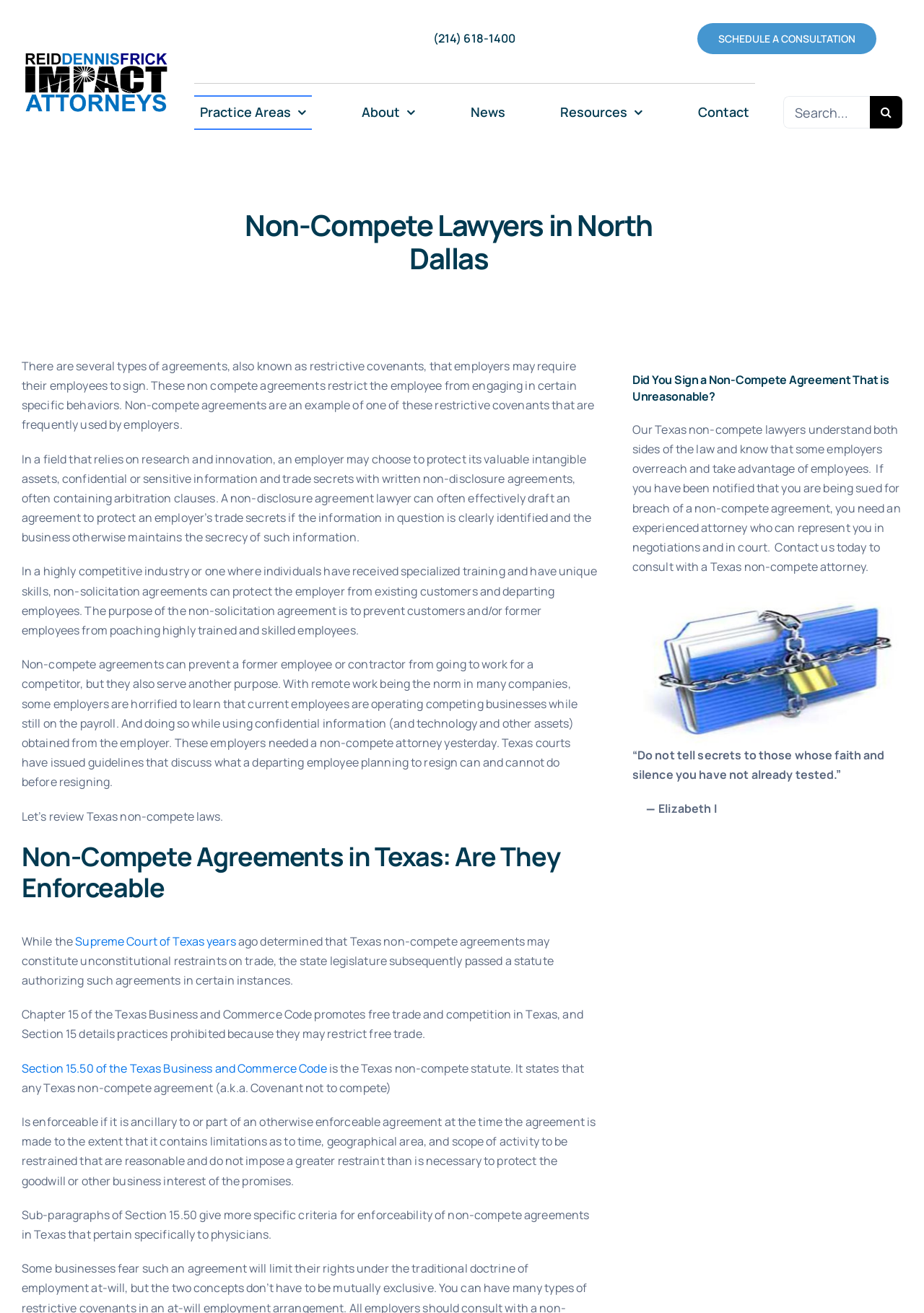Describe every aspect of the webpage comprehensively.

This webpage is about non-compete lawyers in North Dallas, specifically Reid, Dennis & Frick. At the top left, there is a logo of the law firm, and next to it, a phone number link. On the top right, there is a navigation menu with links to practice areas, about, news, resources, and contact. Below the navigation menu, there is a search bar with a search button.

The main content of the webpage is divided into sections. The first section has a heading "Non-Compete Lawyers in North Dallas" and provides information about non-compete agreements, including what they are, how they restrict employee behavior, and how they can be used to protect employers' trade secrets. This section also explains the different types of agreements, such as non-disclosure and non-solicitation agreements.

The next section has a heading "Non-Compete Agreements in Texas: Are They Enforceable" and discusses the laws regarding non-compete agreements in Texas. It explains that while the Supreme Court of Texas had previously determined that such agreements were unconstitutional restraints on trade, the state legislature later passed a statute authorizing them in certain instances. This section also provides details about the Texas non-compete statute, including the criteria for enforceability.

The final section has a heading "Did You Sign a Non-Compete Agreement That is Unreasonable?" and appears to be targeting individuals who have signed a non-compete agreement that they believe is unreasonable. It explains that Texas non-compete lawyers can help individuals in this situation and provides a call to action to contact the law firm. This section also includes an image with a quote about secrecy.

Throughout the webpage, there are several links to other pages, including practice areas, about, news, resources, and contact. The overall layout is organized, with clear headings and concise text.